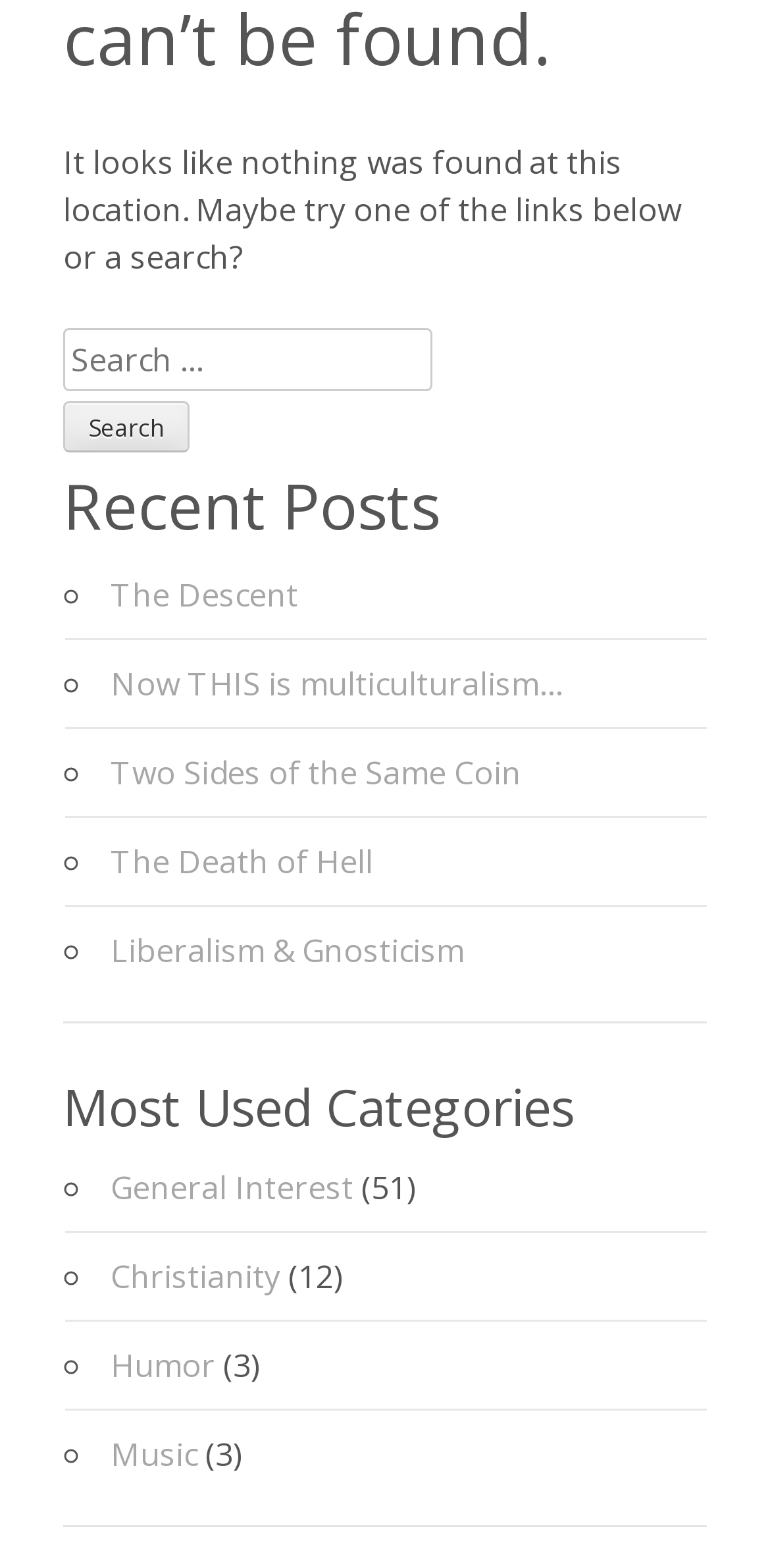Determine the bounding box for the UI element as described: "Liberalism & Gnosticism". The coordinates should be represented as four float numbers between 0 and 1, formatted as [left, top, right, bottom].

[0.144, 0.593, 0.603, 0.62]